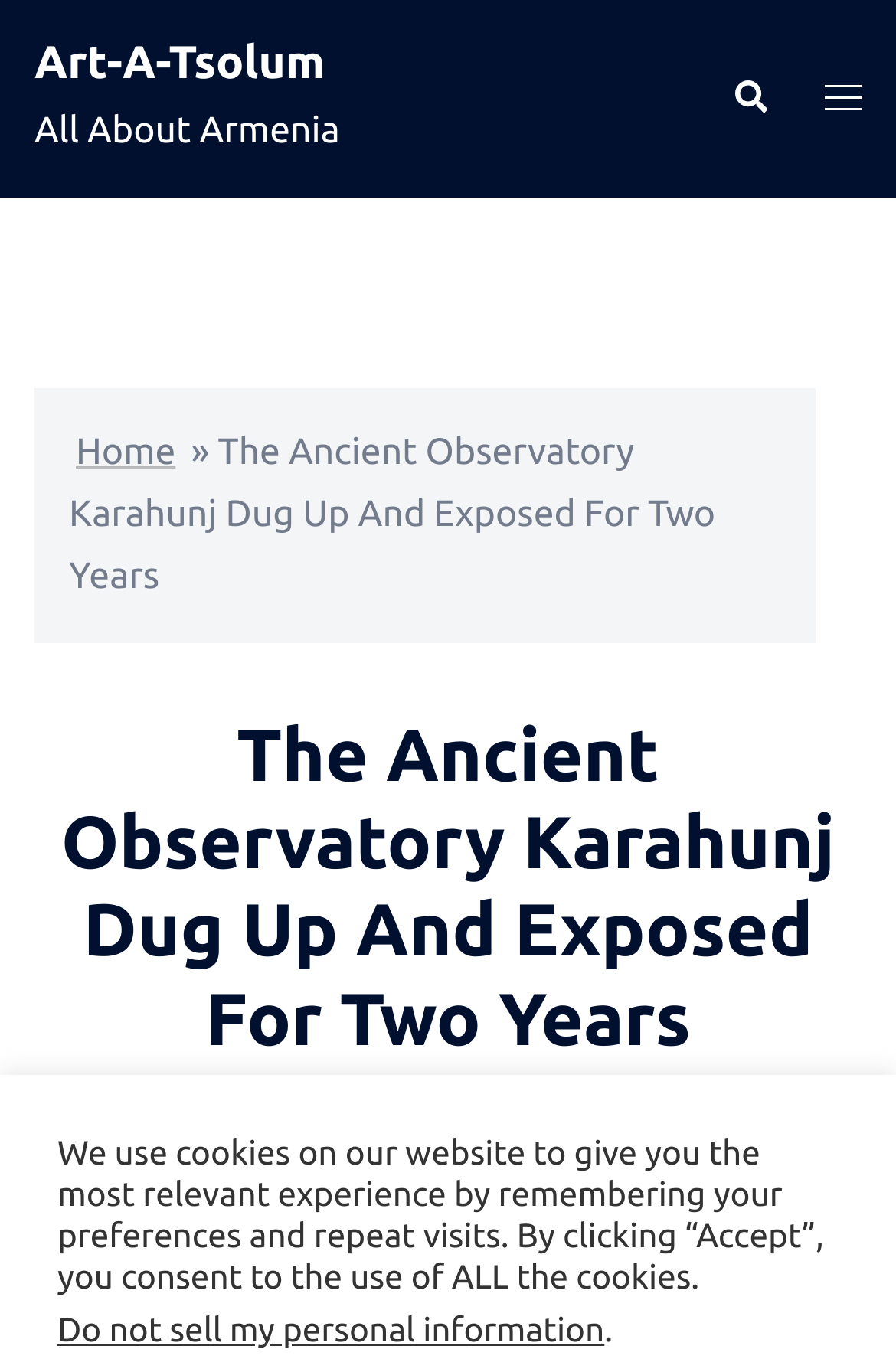Please determine the bounding box coordinates for the element with the description: "July 3, 2020July 3, 2020".

[0.313, 0.82, 0.526, 0.842]